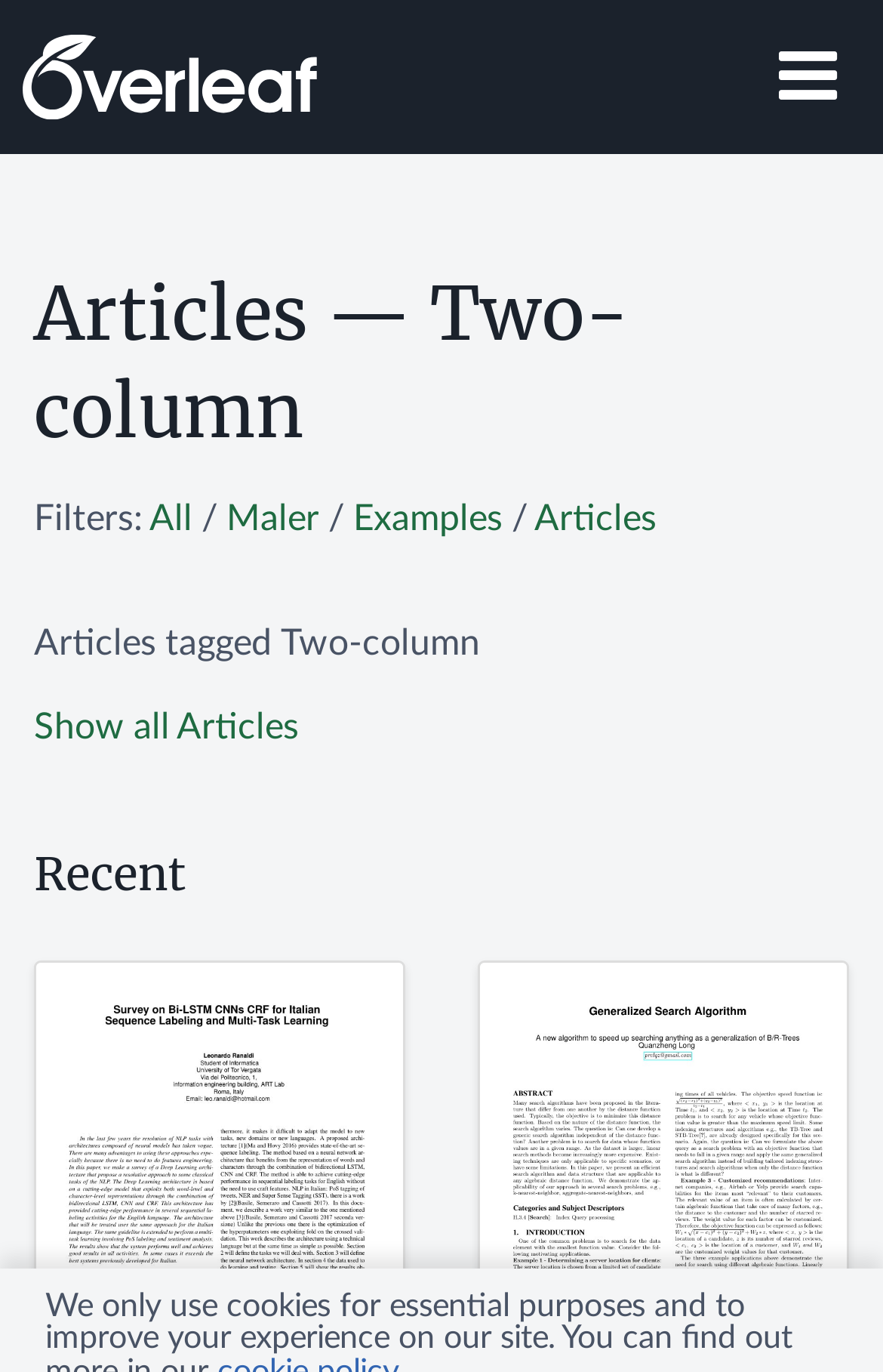Determine the bounding box coordinates (top-left x, top-left y, bottom-right x, bottom-right y) of the UI element described in the following text: aria-label="Toggle Navigasjon"

[0.856, 0.025, 0.974, 0.086]